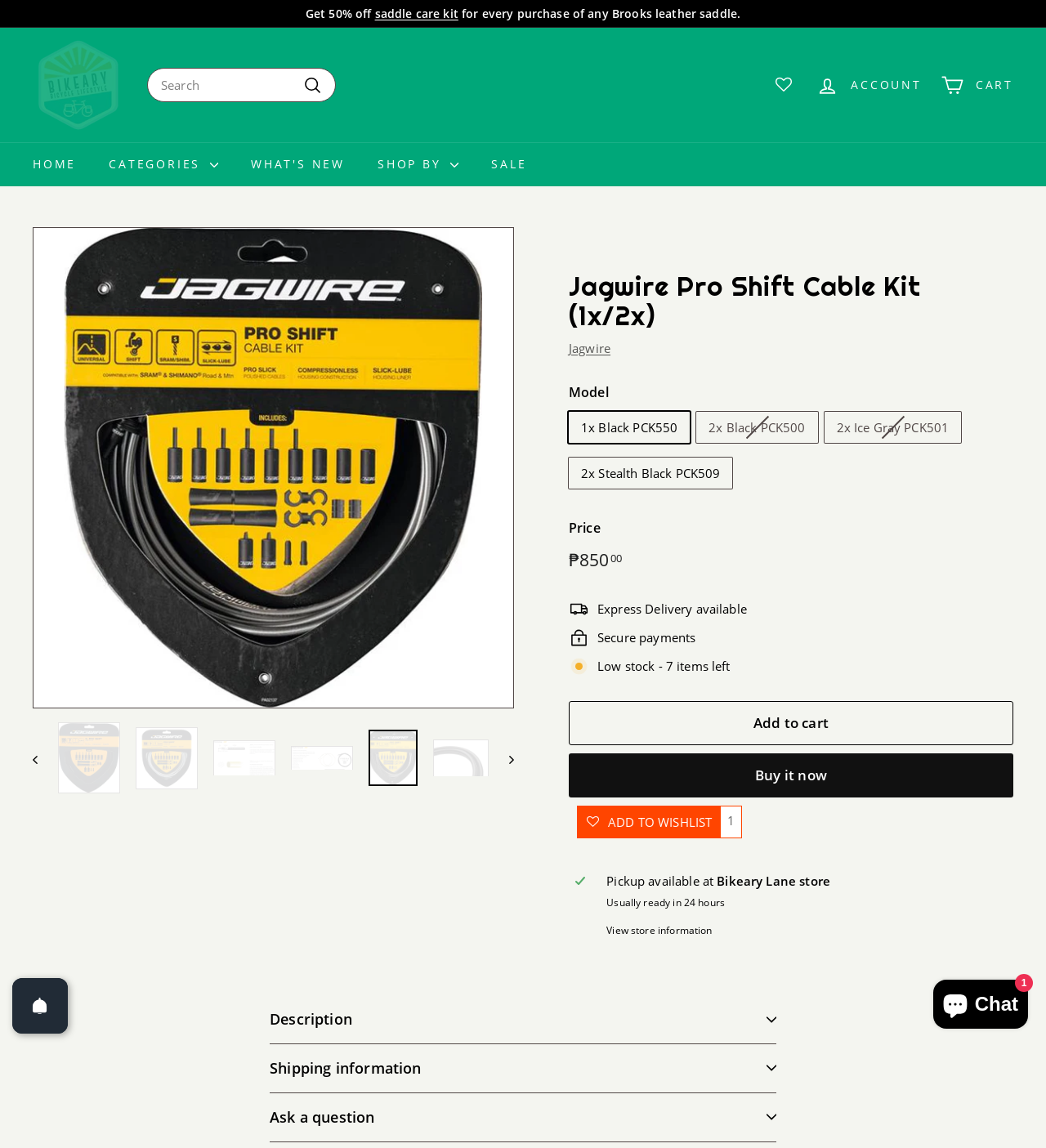Find the bounding box coordinates for the HTML element described as: "Add to Wishlist". The coordinates should consist of four float values between 0 and 1, i.e., [left, top, right, bottom].

[0.552, 0.702, 0.688, 0.73]